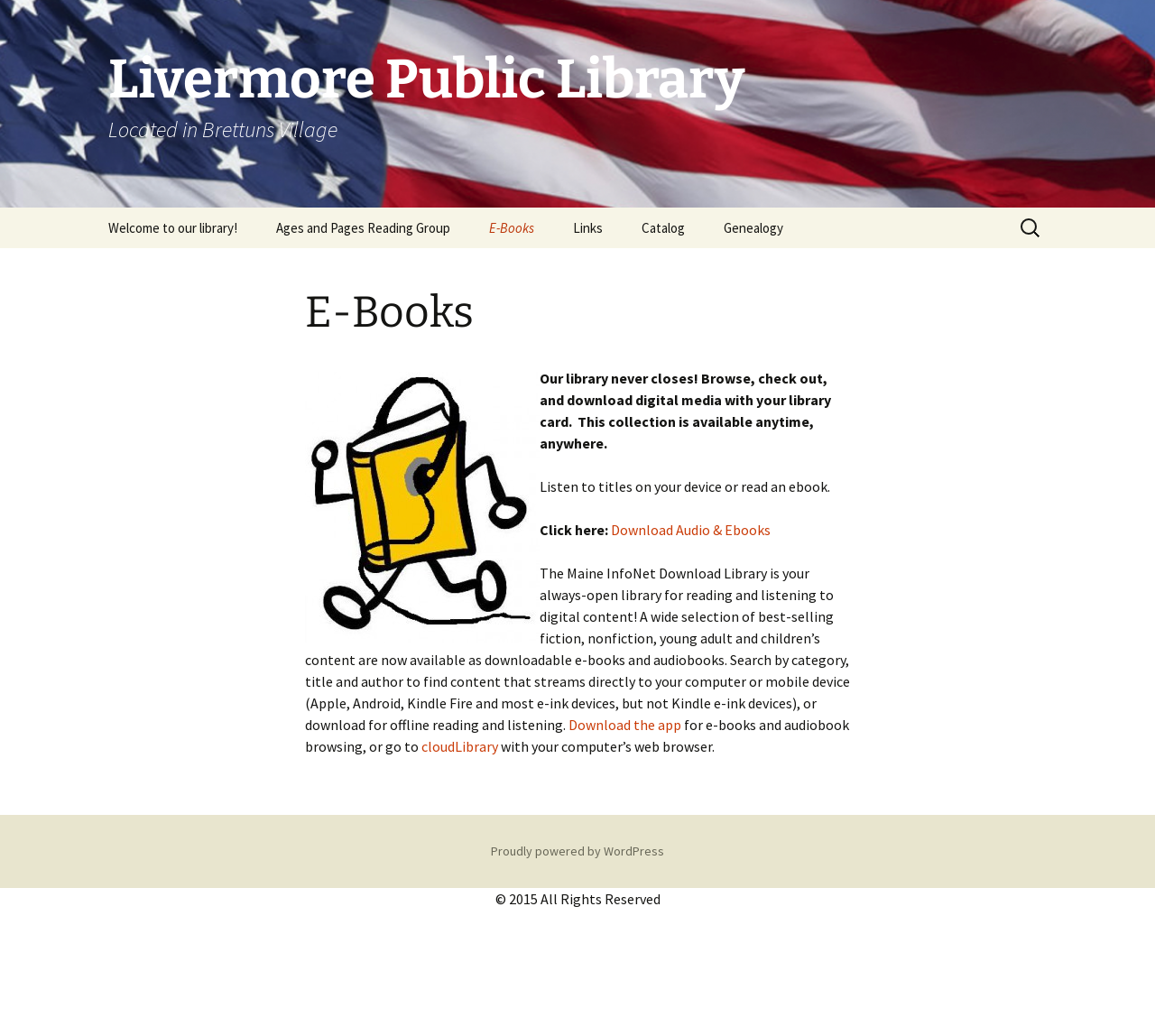Use a single word or phrase to answer the question: 
What is the purpose of the Maine InfoNet Download Library?

For reading and listening to digital content